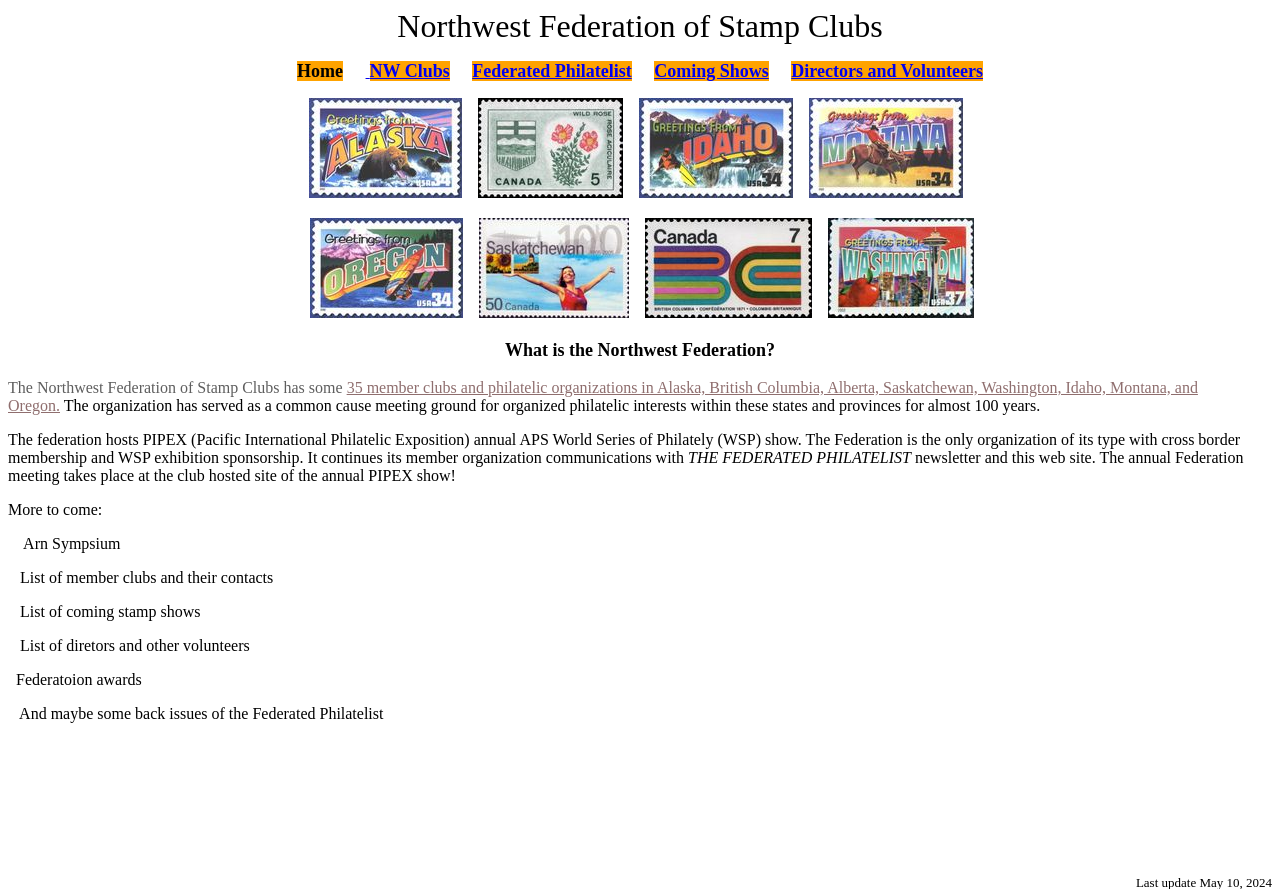Show the bounding box coordinates for the HTML element as described: "aria-label="Facebook"".

None